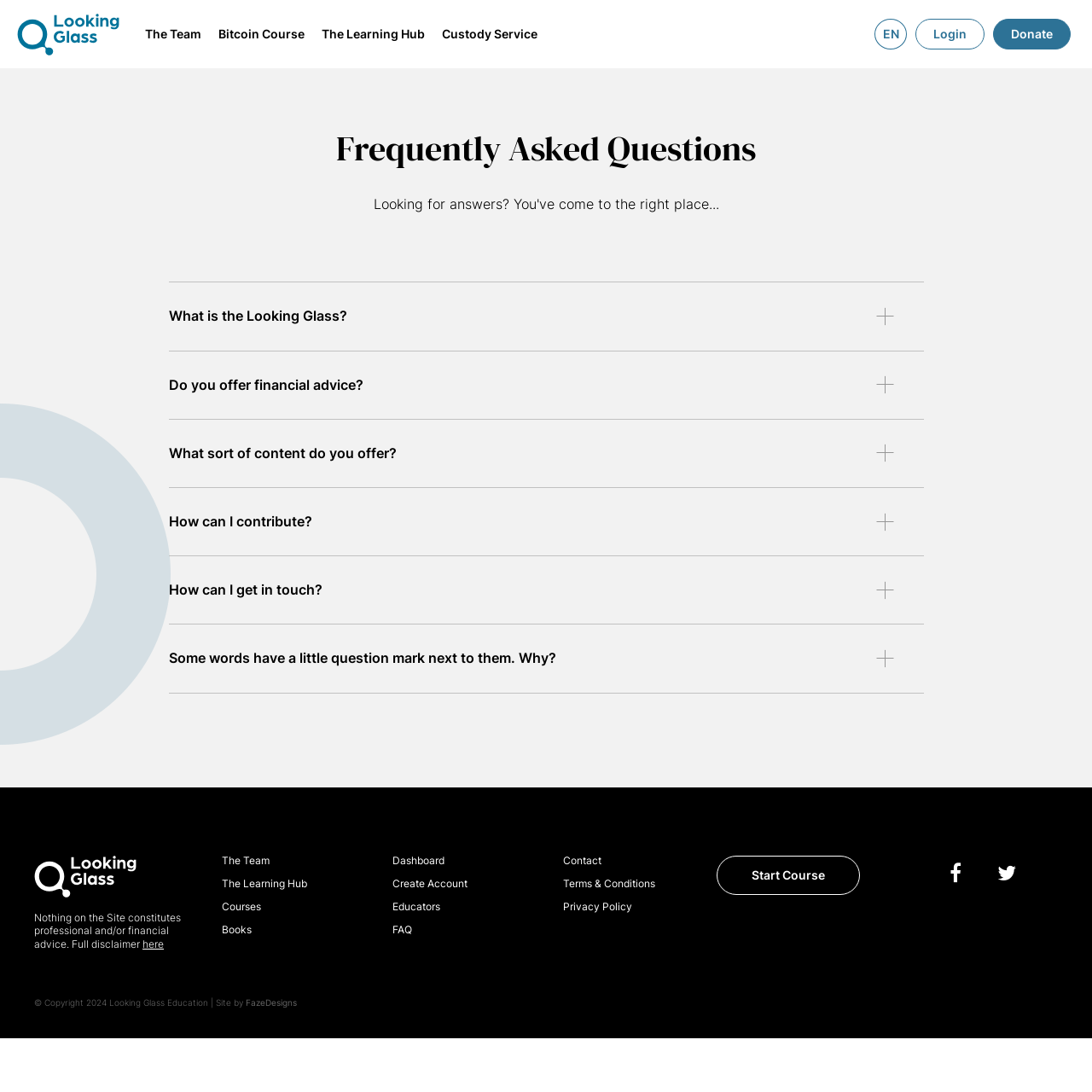Identify the bounding box coordinates for the region of the element that should be clicked to carry out the instruction: "Click on the 'Start Course' button". The bounding box coordinates should be four float numbers between 0 and 1, i.e., [left, top, right, bottom].

[0.656, 0.783, 0.787, 0.819]